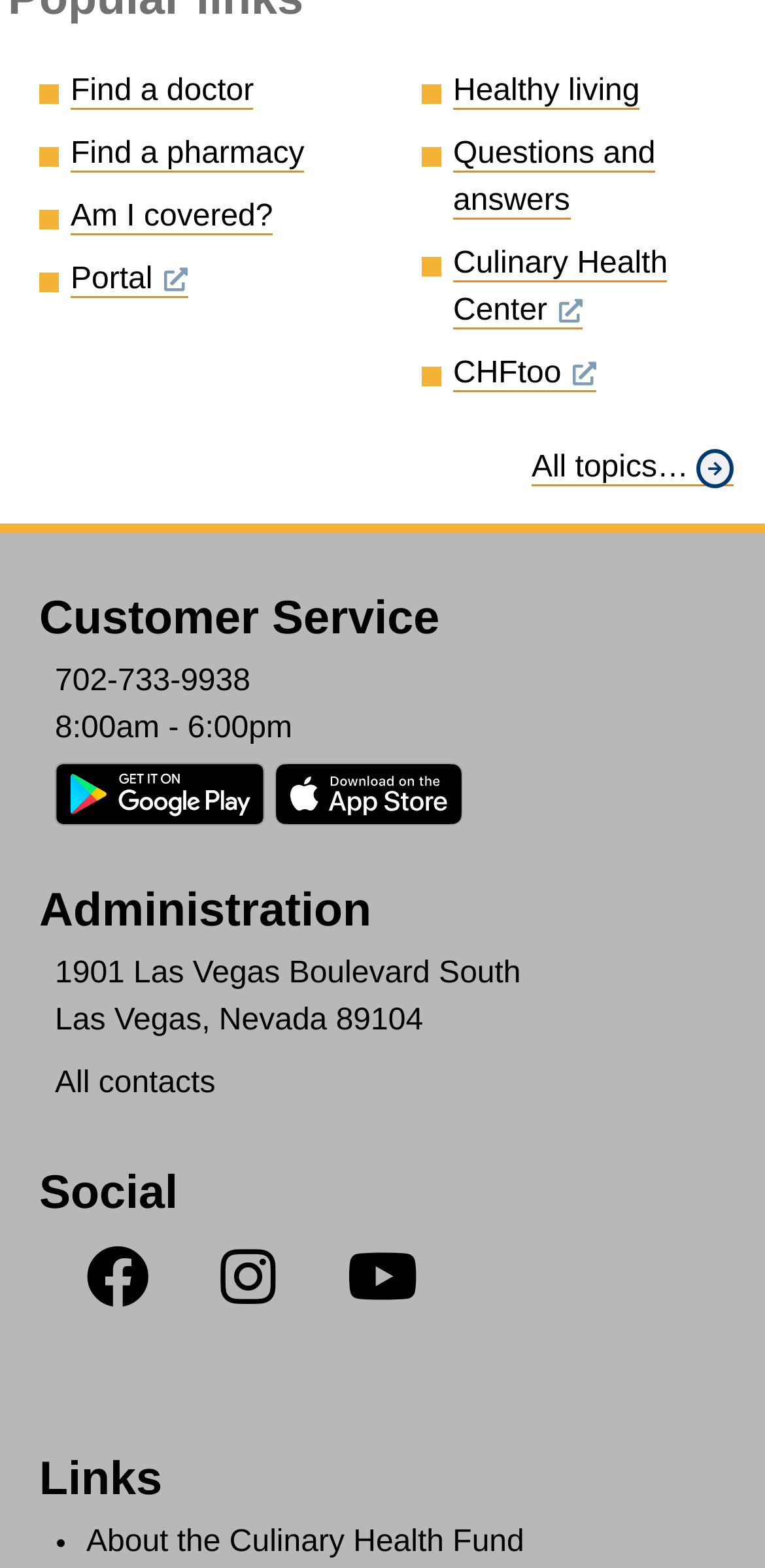What social media platforms does the Culinary Health Fund have?
Based on the image, answer the question with as much detail as possible.

I found the social media platforms by looking at the 'Social' section, where it lists links to the Culinary Health Fund's Facebook page, Instagram feed, and YouTube channel.